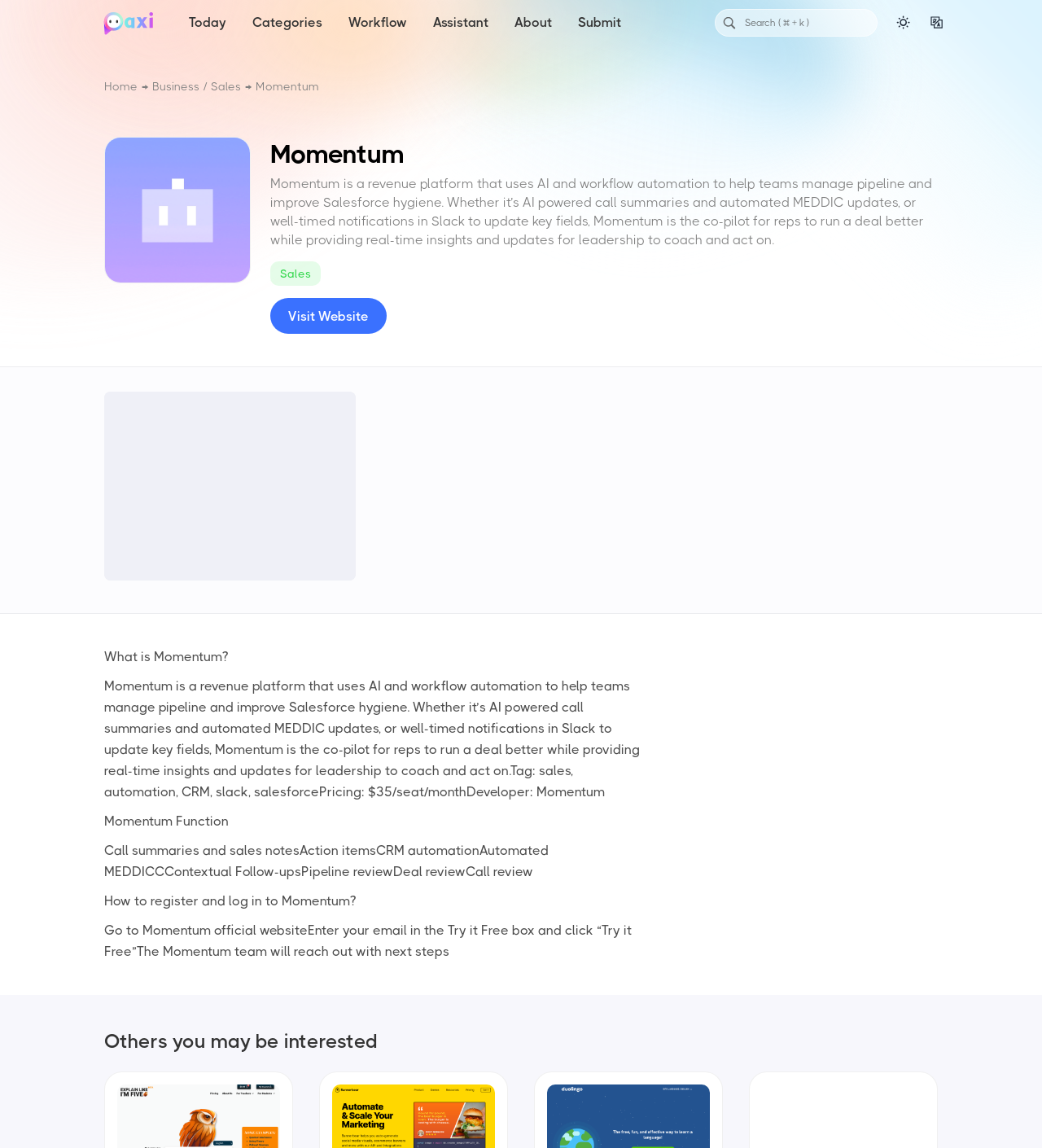What features does Momentum provide?
Your answer should be a single word or phrase derived from the screenshot.

Call summaries, CRM automation, etc.